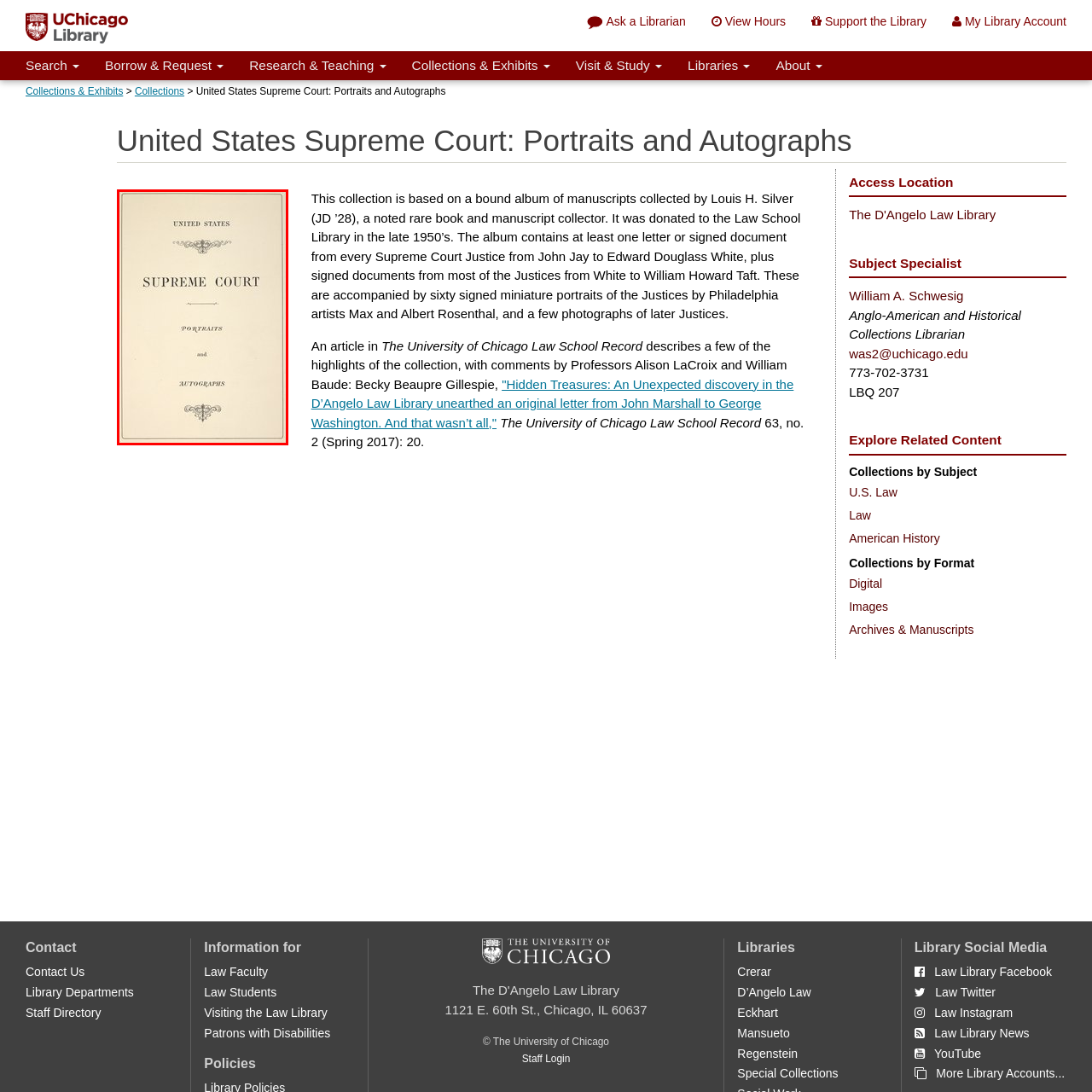Observe the image within the red-bordered area and respond to the following question in detail, making use of the visual information: What is emphasized in bold capital letters?

Below the main title, 'SUPREME COURT' is presented in bold capital letters, which emphasizes its significance and importance in the collection.